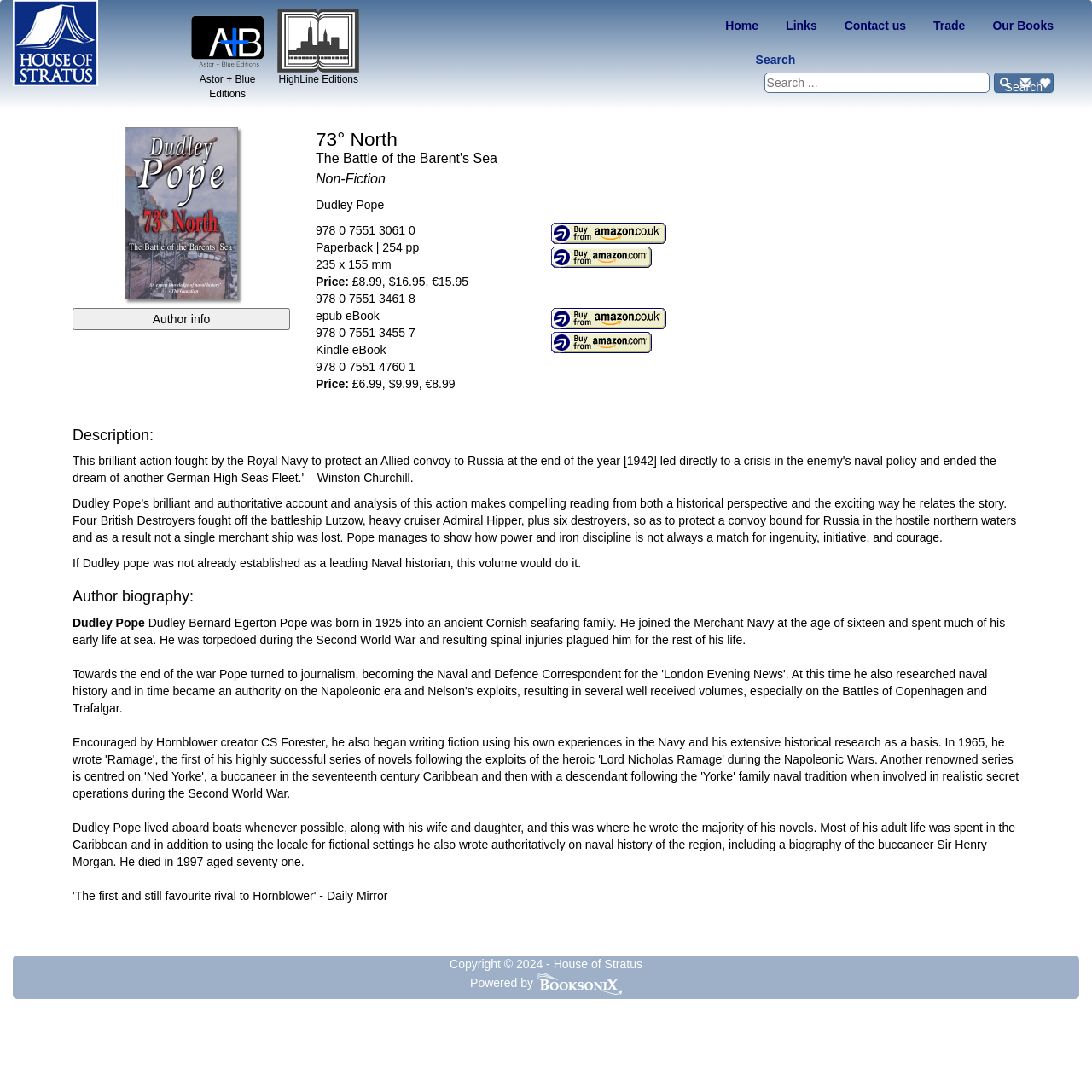Please find the bounding box coordinates for the clickable element needed to perform this instruction: "Read about Participant Profile".

None